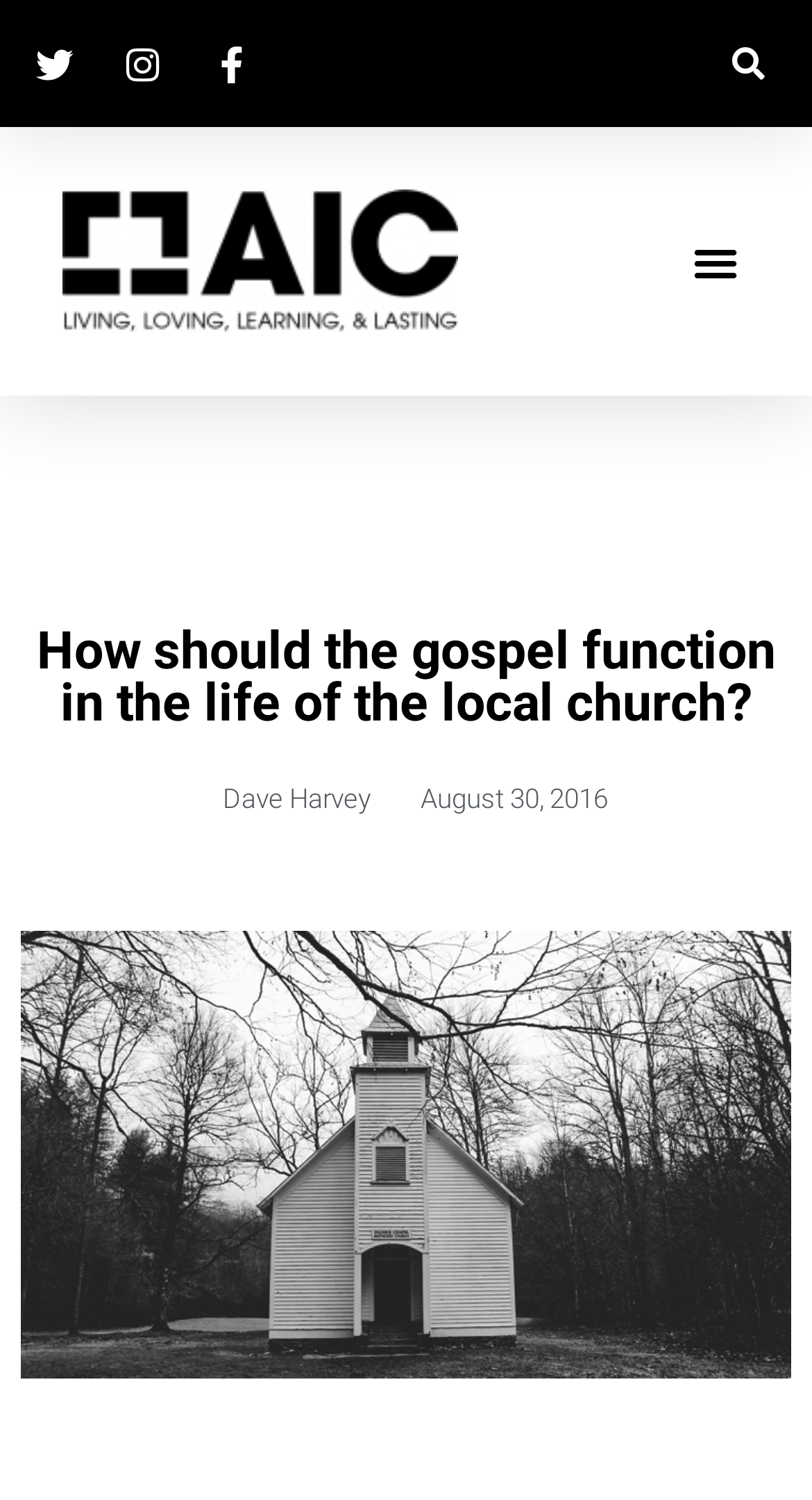Please determine the primary heading and provide its text.

How should the gospel function in the life of the local church?